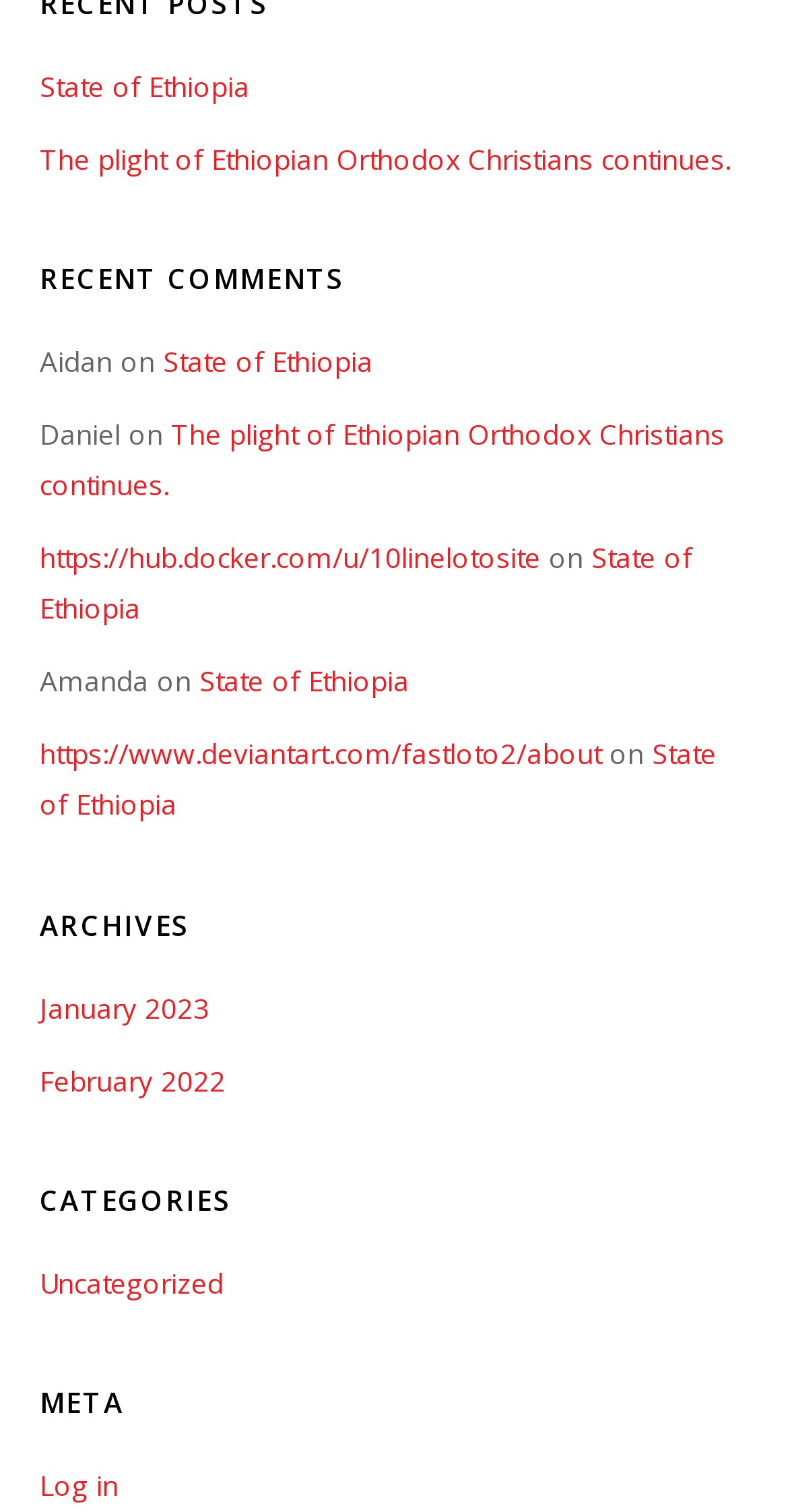Identify the bounding box coordinates for the region of the element that should be clicked to carry out the instruction: "View recent comments". The bounding box coordinates should be four float numbers between 0 and 1, i.e., [left, top, right, bottom].

[0.05, 0.173, 0.95, 0.196]